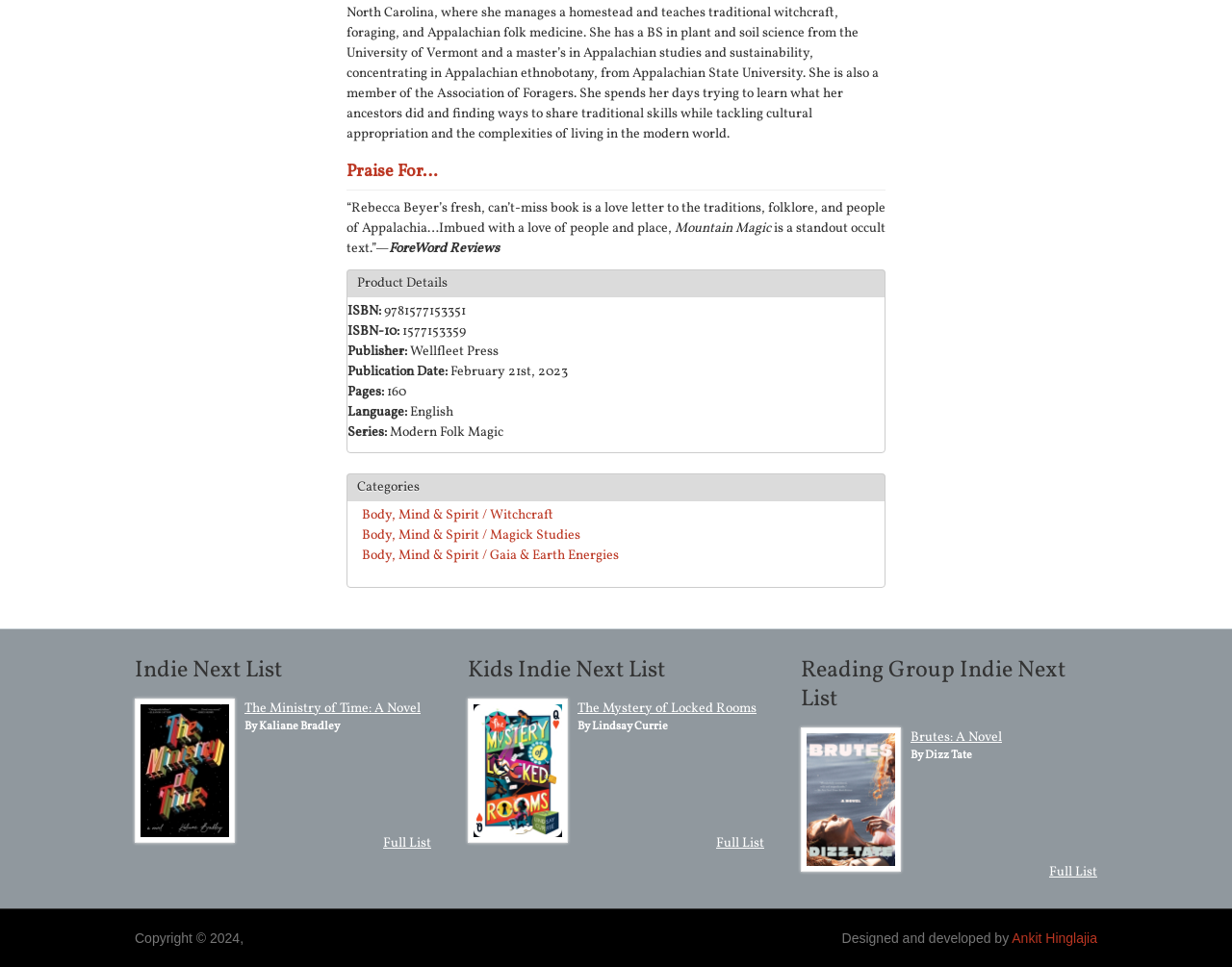Locate the coordinates of the bounding box for the clickable region that fulfills this instruction: "Explore books in 'Body, Mind & Spirit / Witchcraft' category".

[0.294, 0.524, 0.449, 0.543]